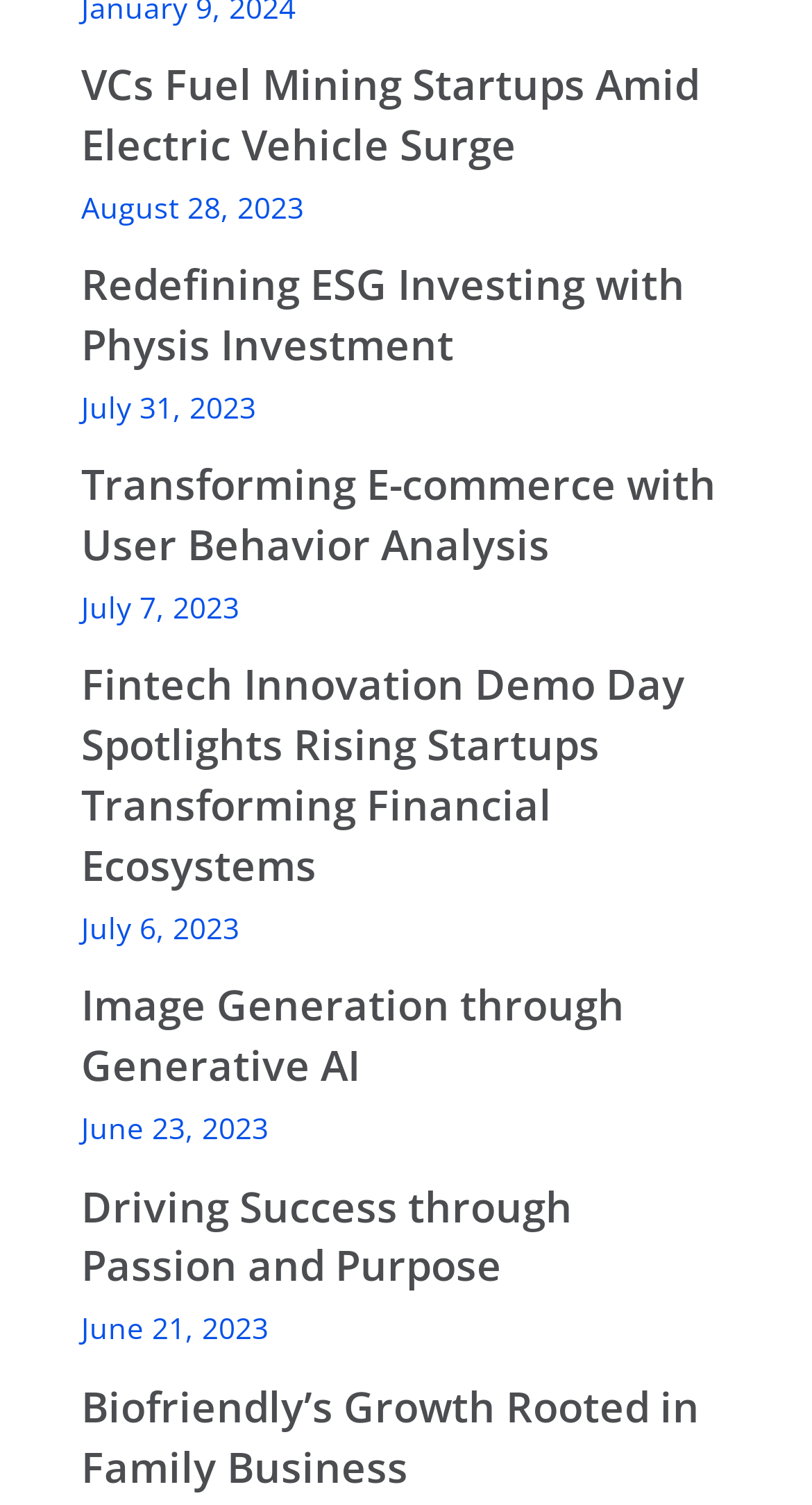Find the bounding box of the web element that fits this description: "Image Generation through Generative AI".

[0.1, 0.65, 0.9, 0.729]